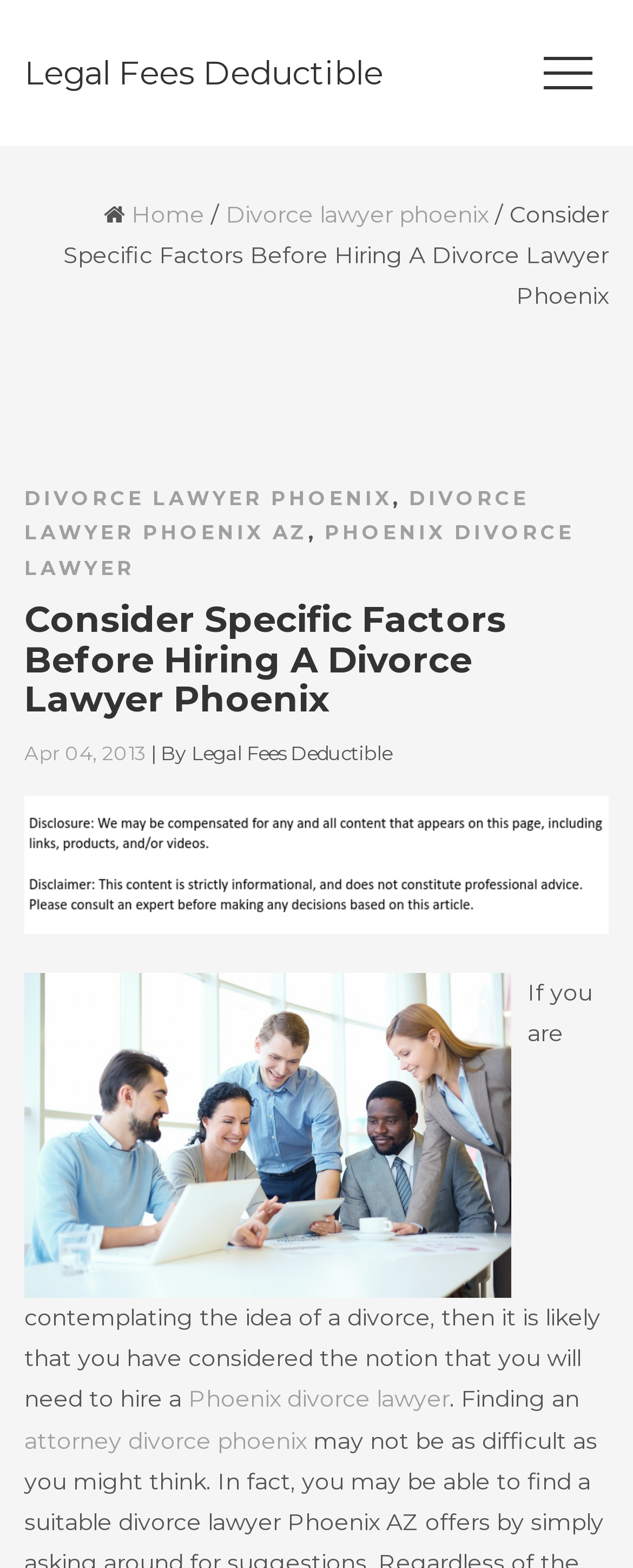Locate the bounding box coordinates of the area to click to fulfill this instruction: "Learn more about 'Phoenix divorce lawyer'". The bounding box should be presented as four float numbers between 0 and 1, in the order [left, top, right, bottom].

[0.297, 0.883, 0.71, 0.902]